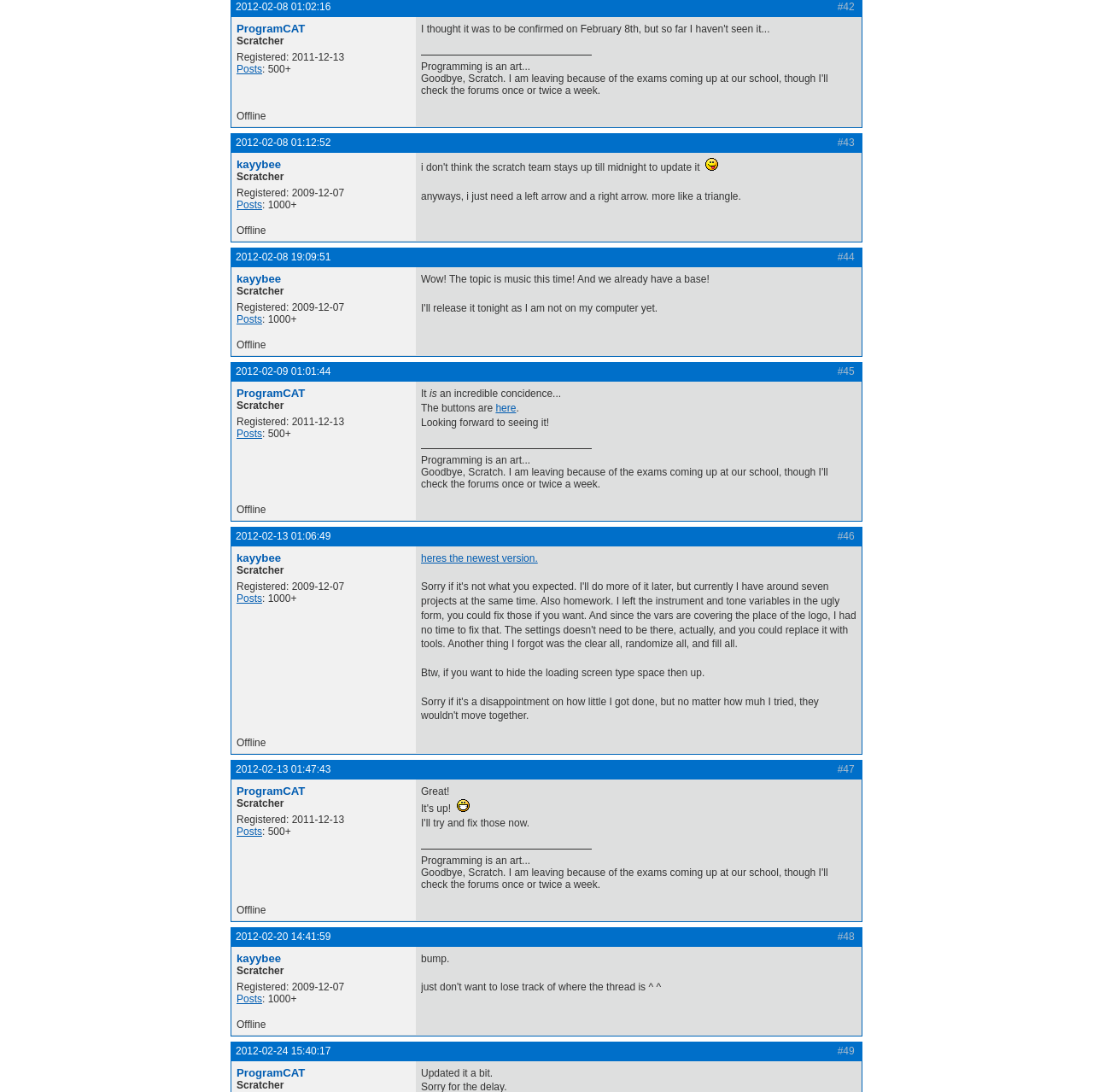Respond to the question below with a single word or phrase: What is the topic of the conversation?

Music